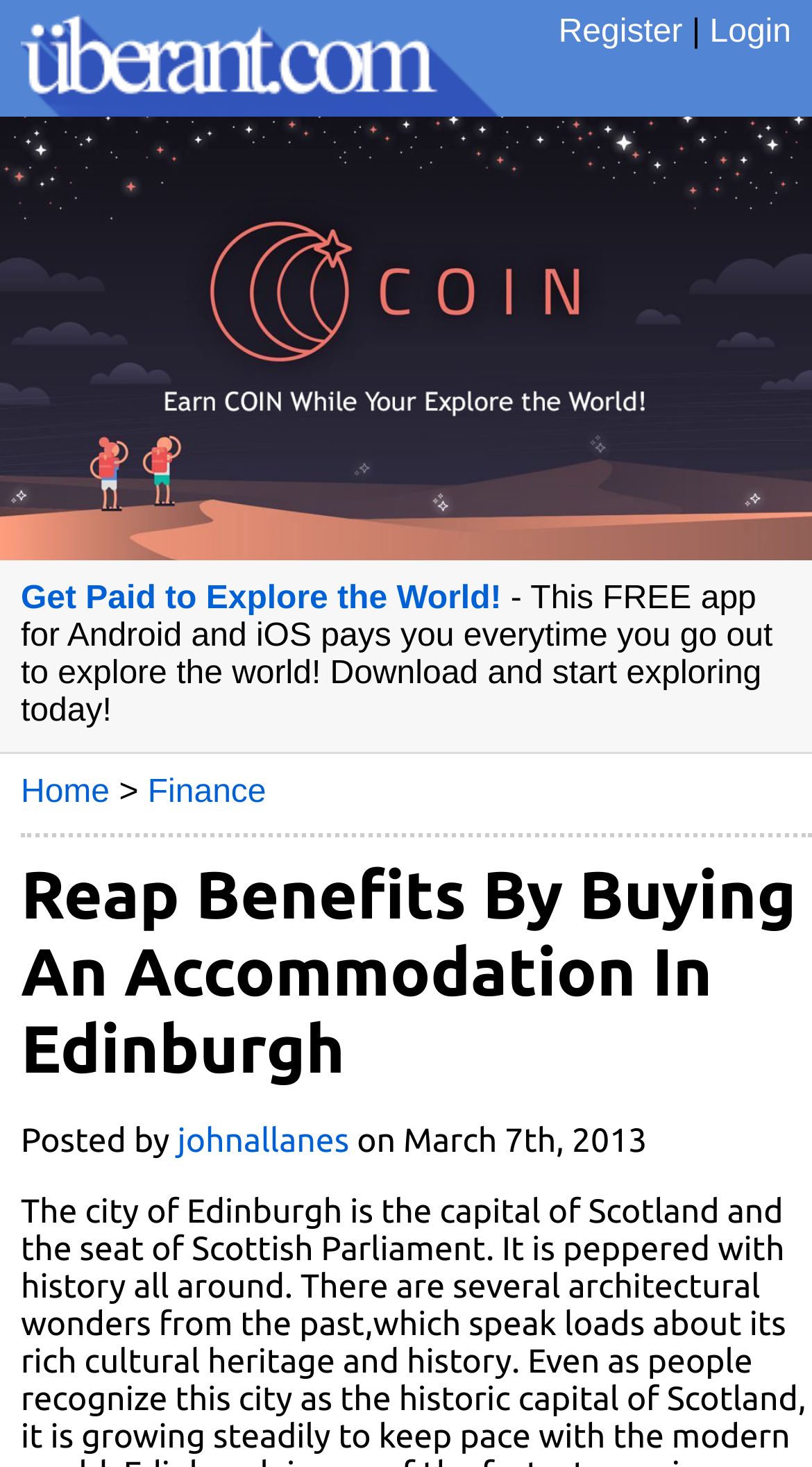Please determine the bounding box coordinates of the section I need to click to accomplish this instruction: "Download the app".

[0.026, 0.397, 0.618, 0.421]